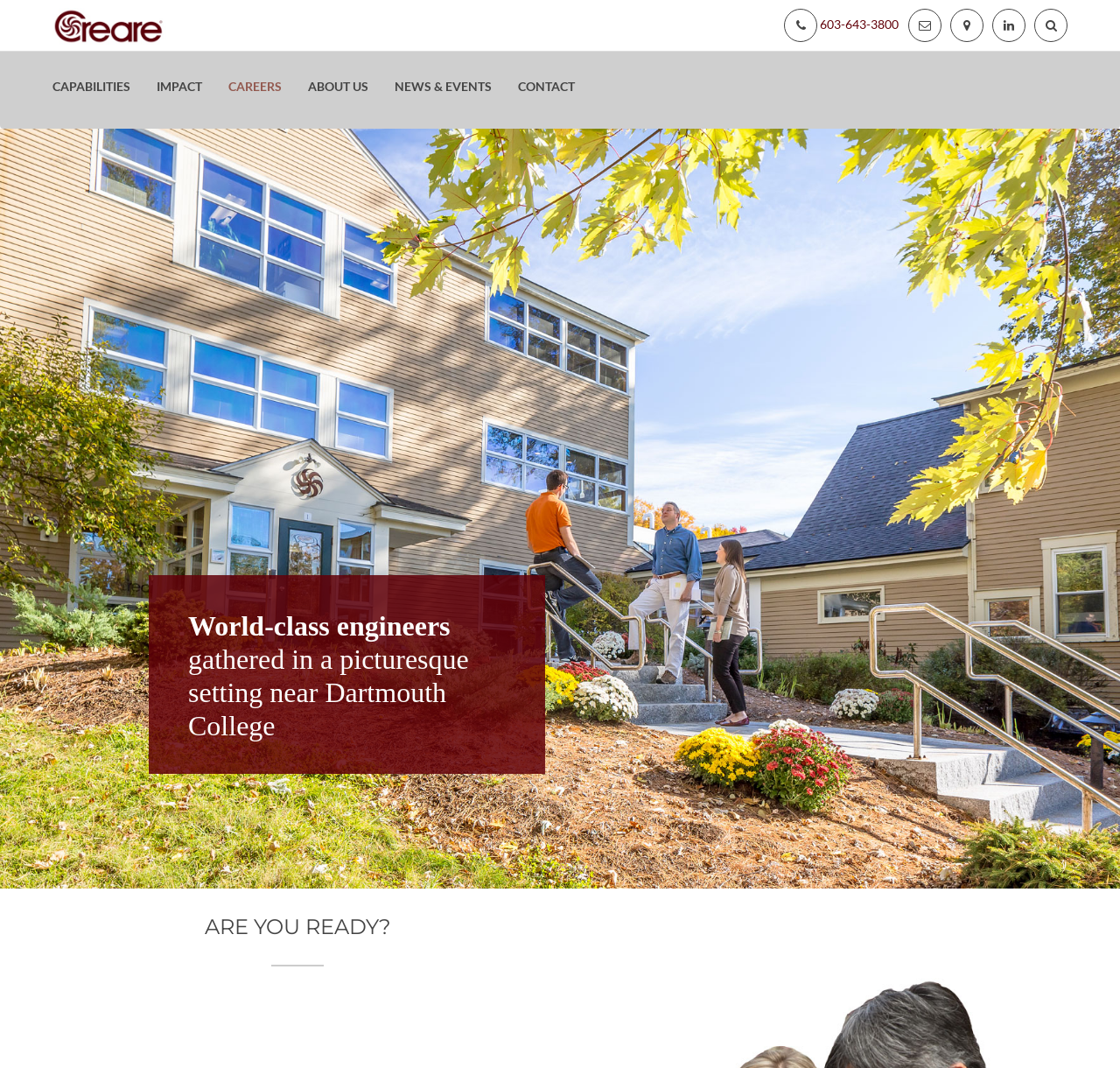Locate the UI element that matches the description ABOUT US in the webpage screenshot. Return the bounding box coordinates in the format (top-left x, top-left y, bottom-right x, bottom-right y), with values ranging from 0 to 1.

[0.263, 0.048, 0.341, 0.114]